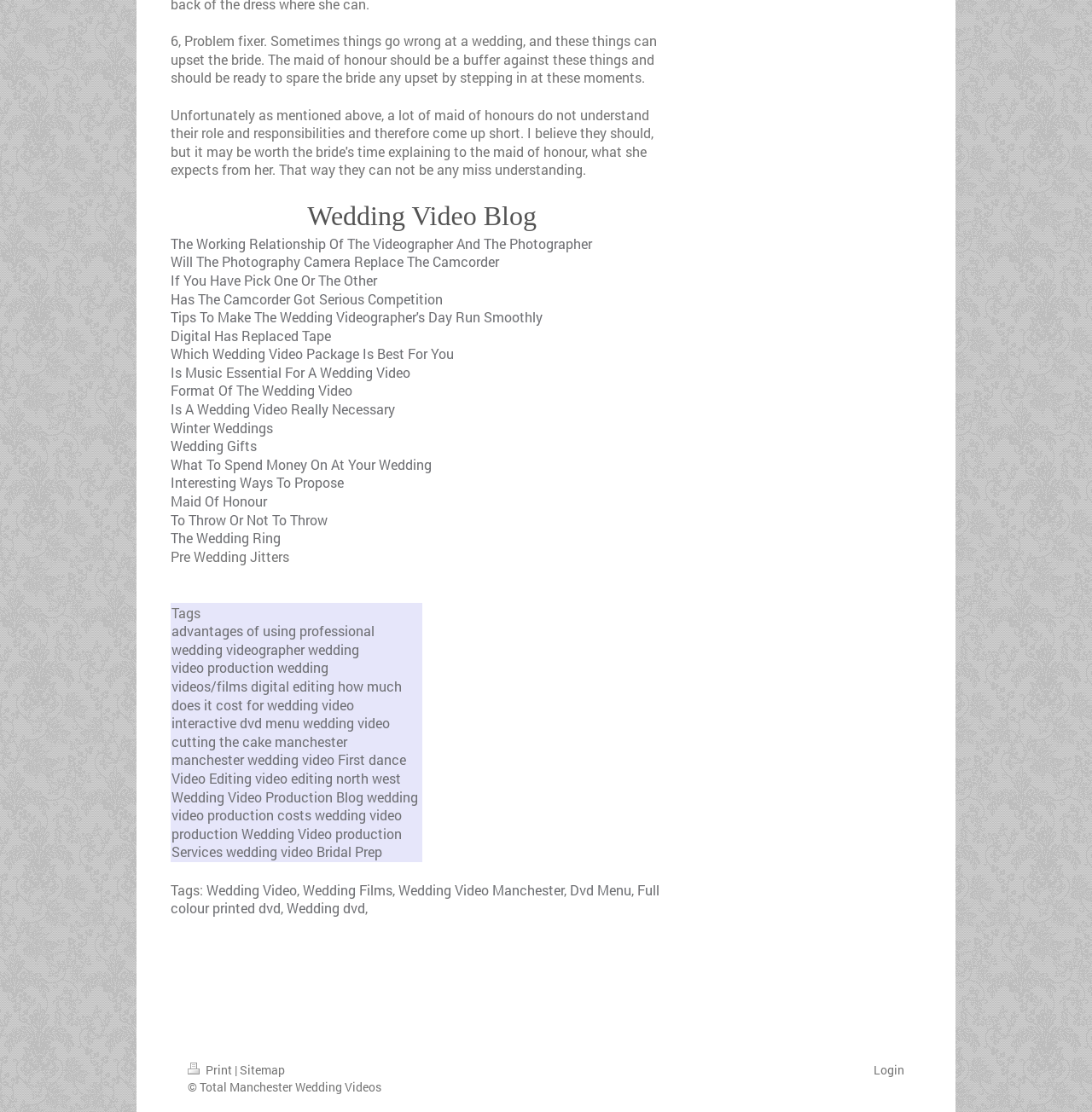What is the purpose of the wedding video?
Can you give a detailed and elaborate answer to the question?

The webpage does not explicitly state the purpose of the wedding video, but based on the context and the fact that it is a blog about wedding videos, it can be inferred that the purpose of the wedding video is to capture memories of the wedding day.